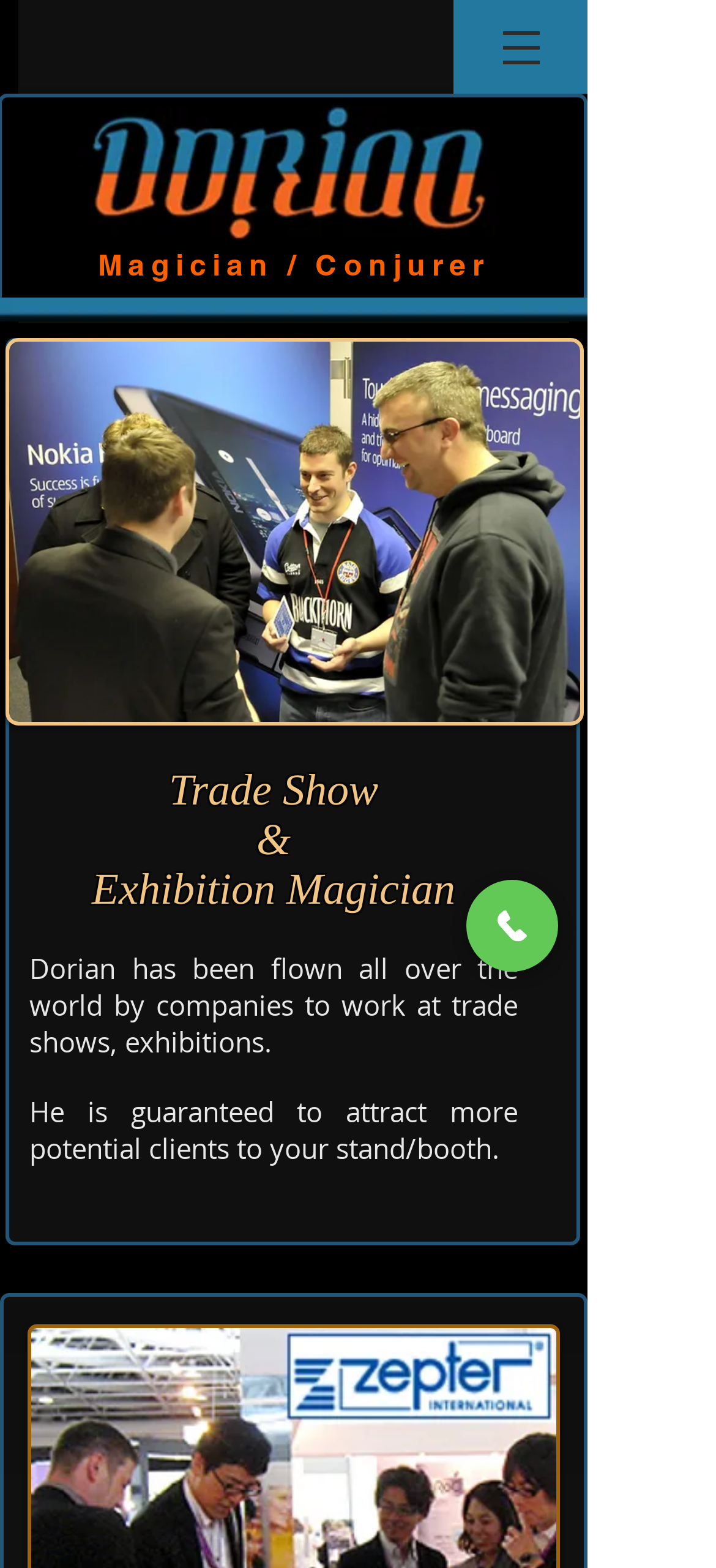Answer the following query concisely with a single word or phrase:
Is the magician experienced in performing at international events?

Yes